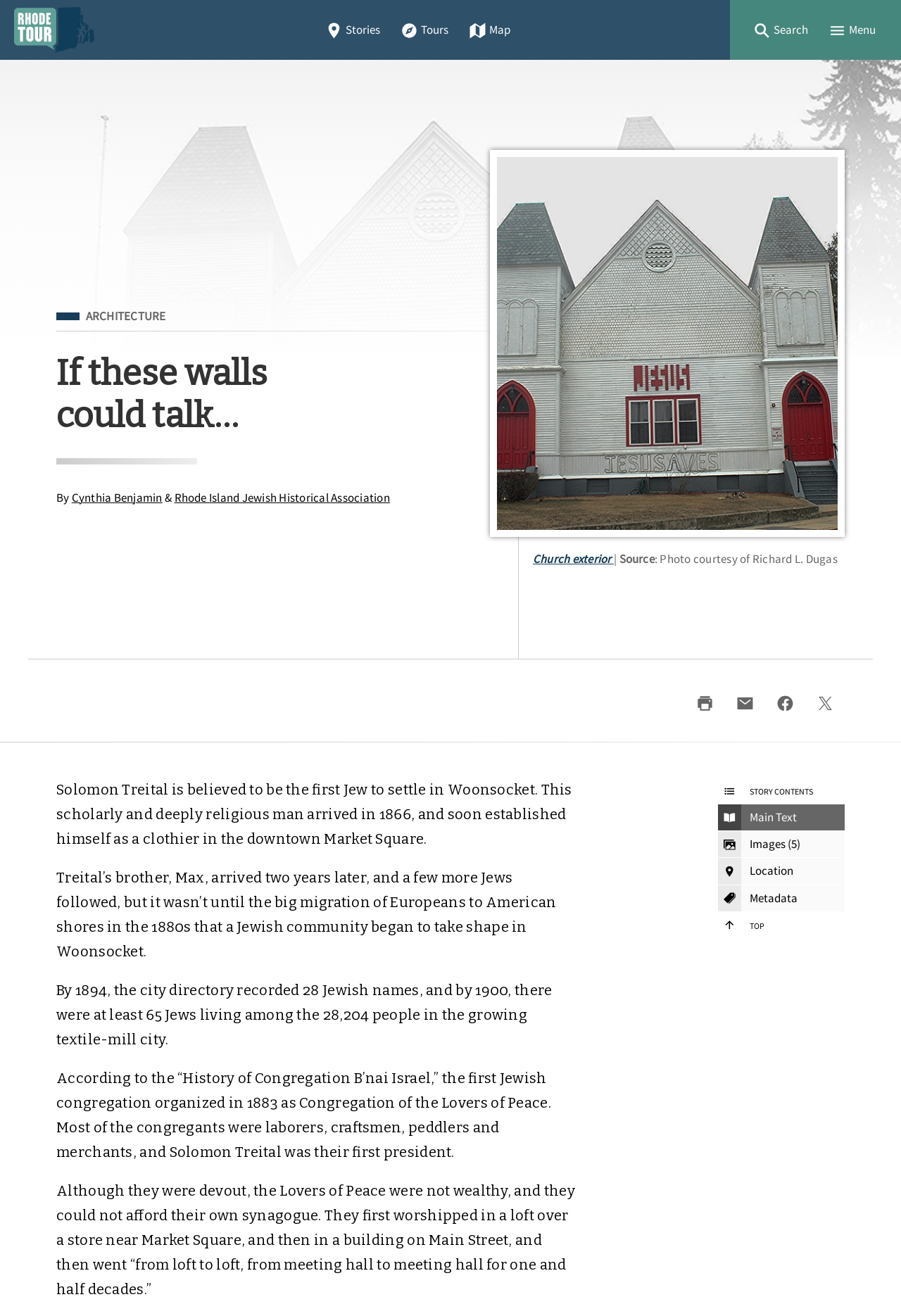Answer the question below in one word or phrase:
Where did the Congregation of the Lovers of Peace first worship?

a loft over a store near Market Square